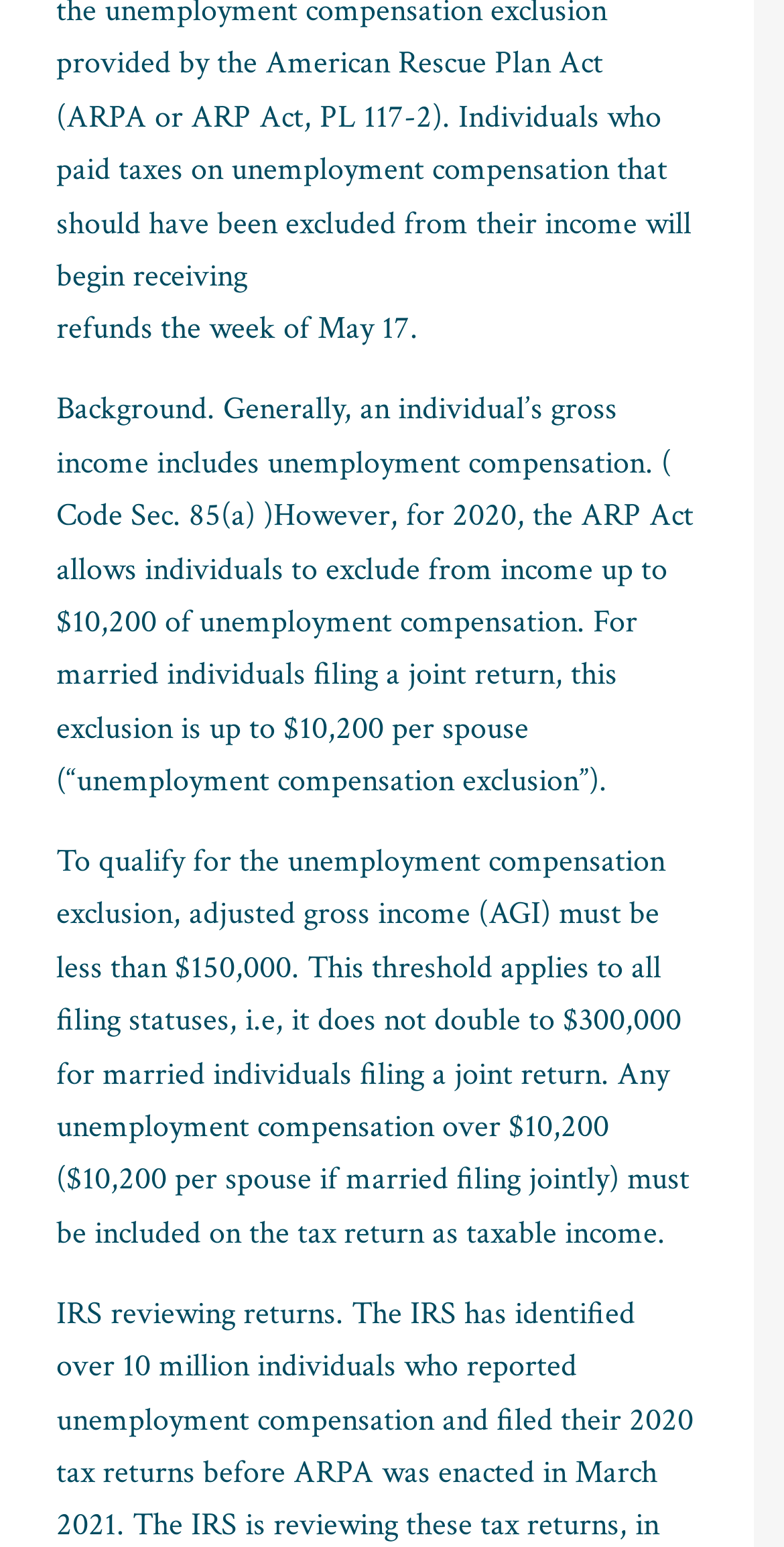Please specify the bounding box coordinates of the clickable region to carry out the following instruction: "Check the Accounting option". The coordinates should be four float numbers between 0 and 1, in the format [left, top, right, bottom].

[0.092, 0.115, 0.125, 0.132]